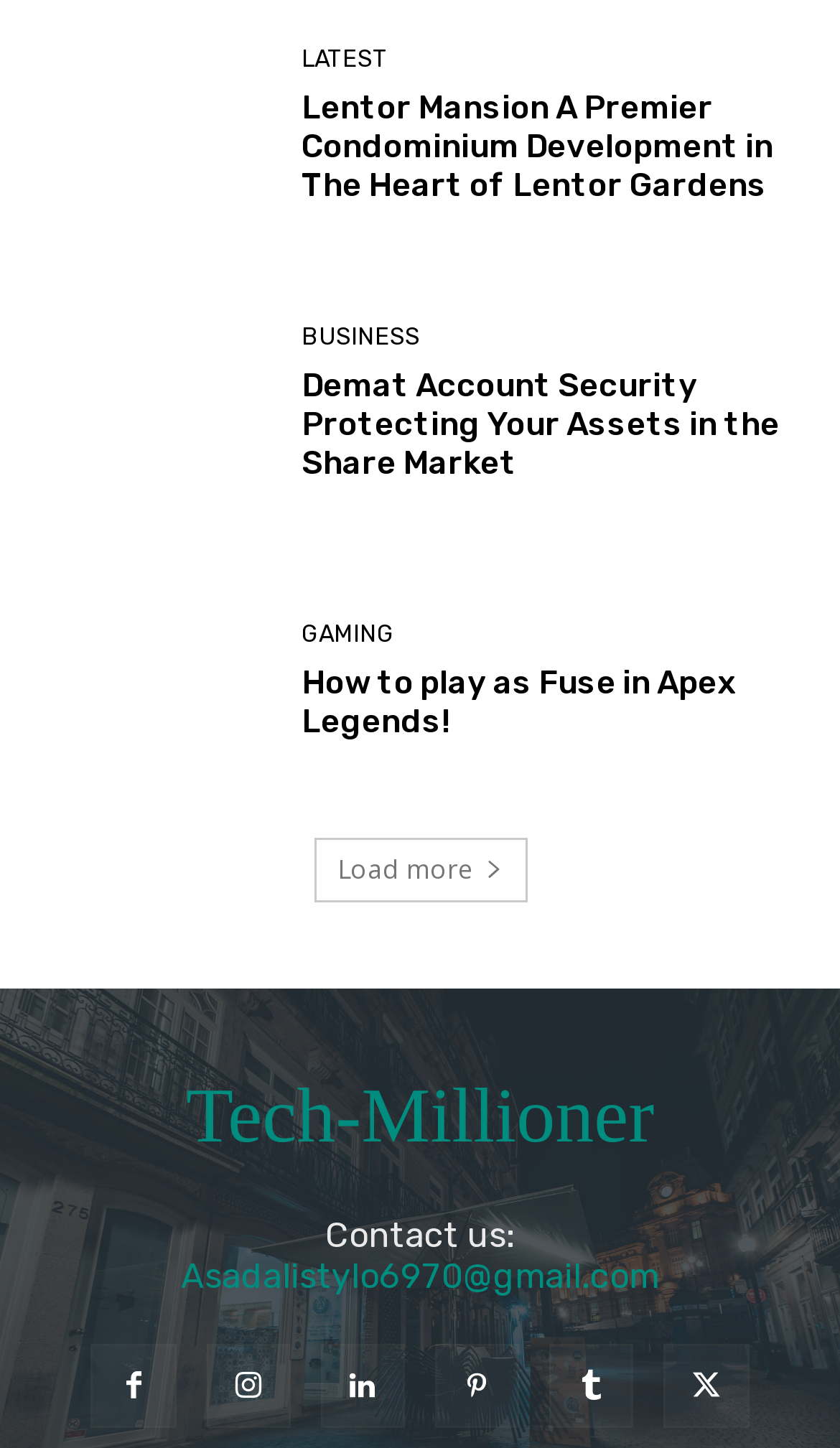What is the contact email address listed on the webpage?
Based on the image, give a one-word or short phrase answer.

Asadalistylo6970@gmail.com